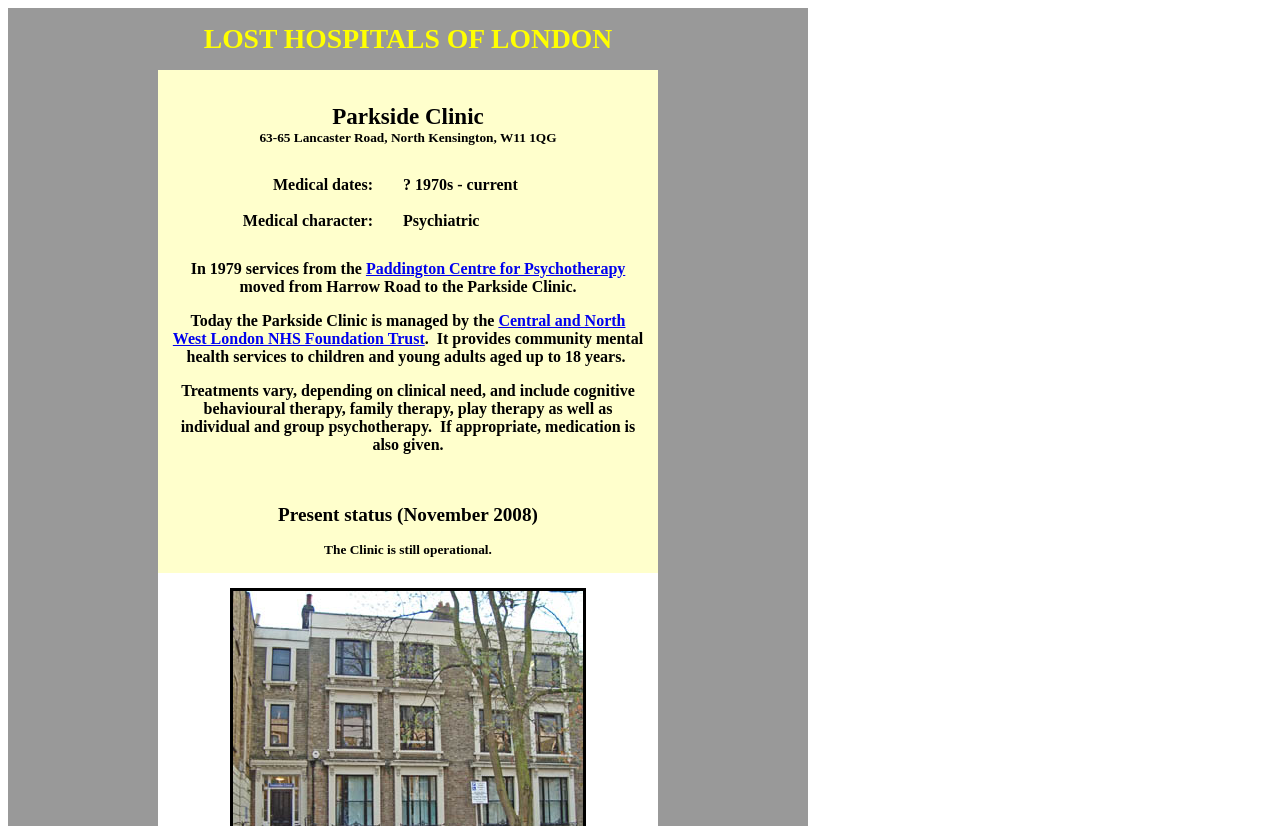Bounding box coordinates are given in the format (top-left x, top-left y, bottom-right x, bottom-right y). All values should be floating point numbers between 0 and 1. Provide the bounding box coordinate for the UI element described as: Data Privacy

None